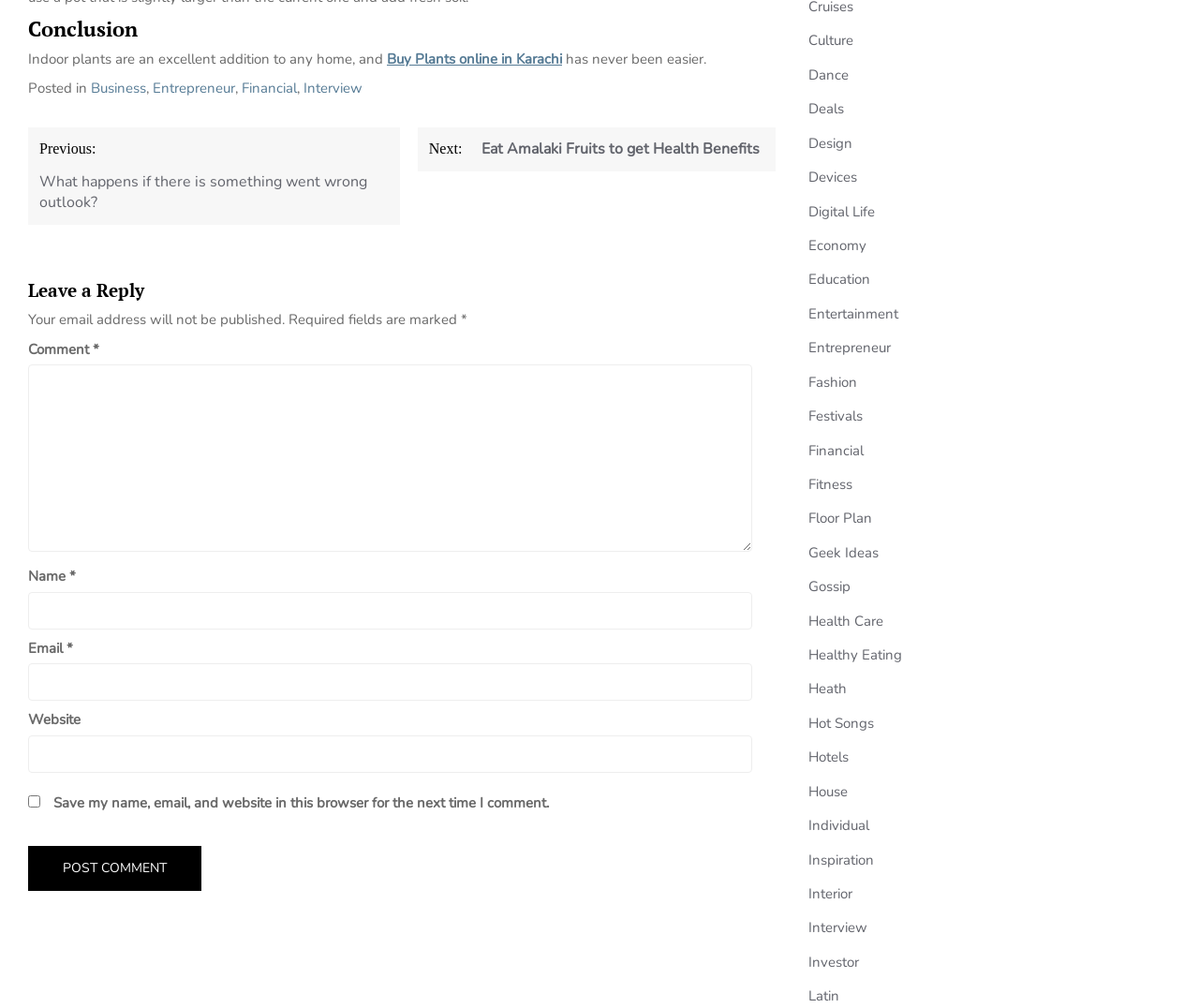Respond to the question below with a single word or phrase: What is required to leave a comment?

Name, Email, and Comment